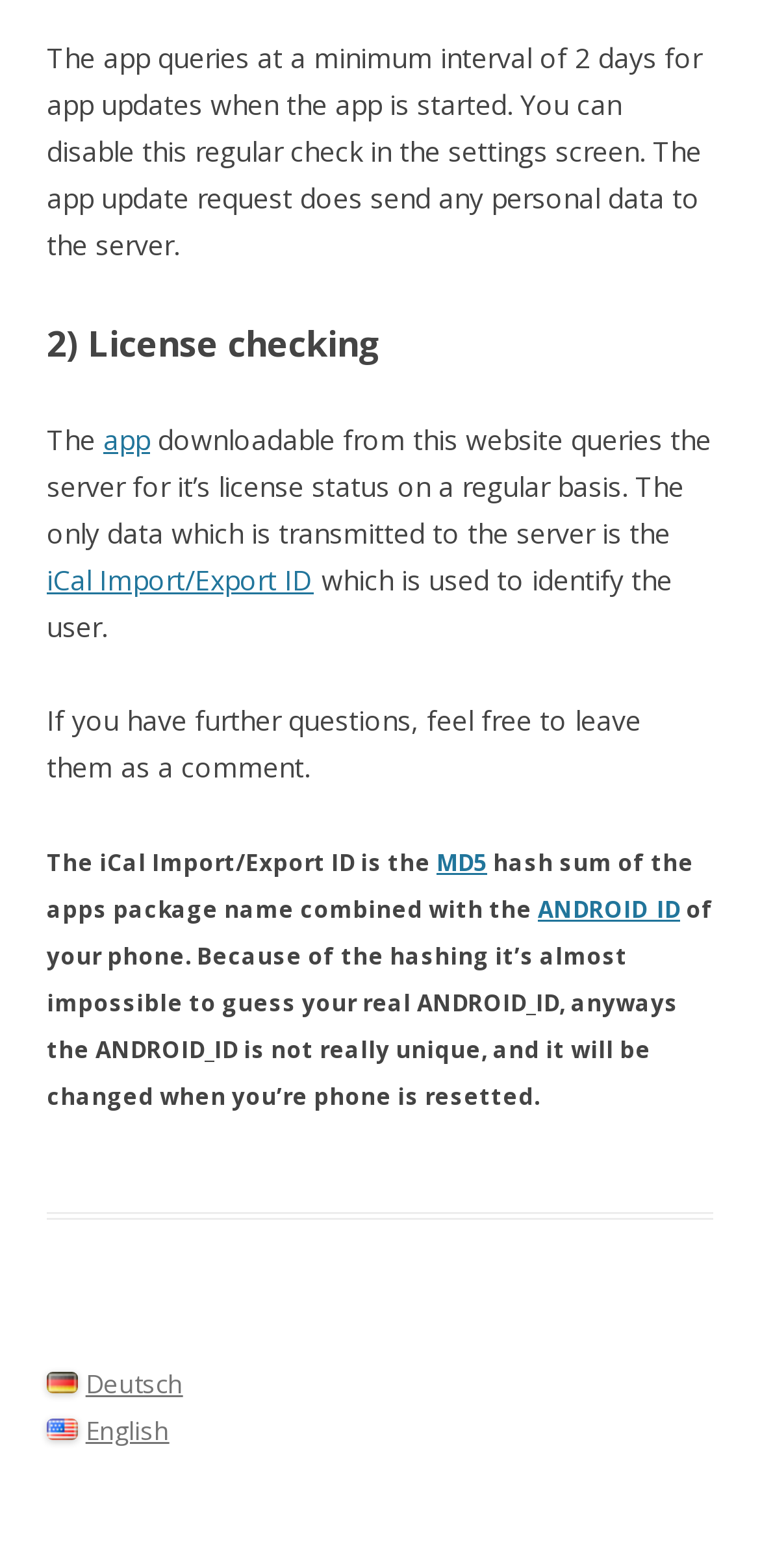Locate the UI element described as follows: "iCal Import/Export ID". Return the bounding box coordinates as four float numbers between 0 and 1 in the order [left, top, right, bottom].

[0.062, 0.358, 0.413, 0.382]